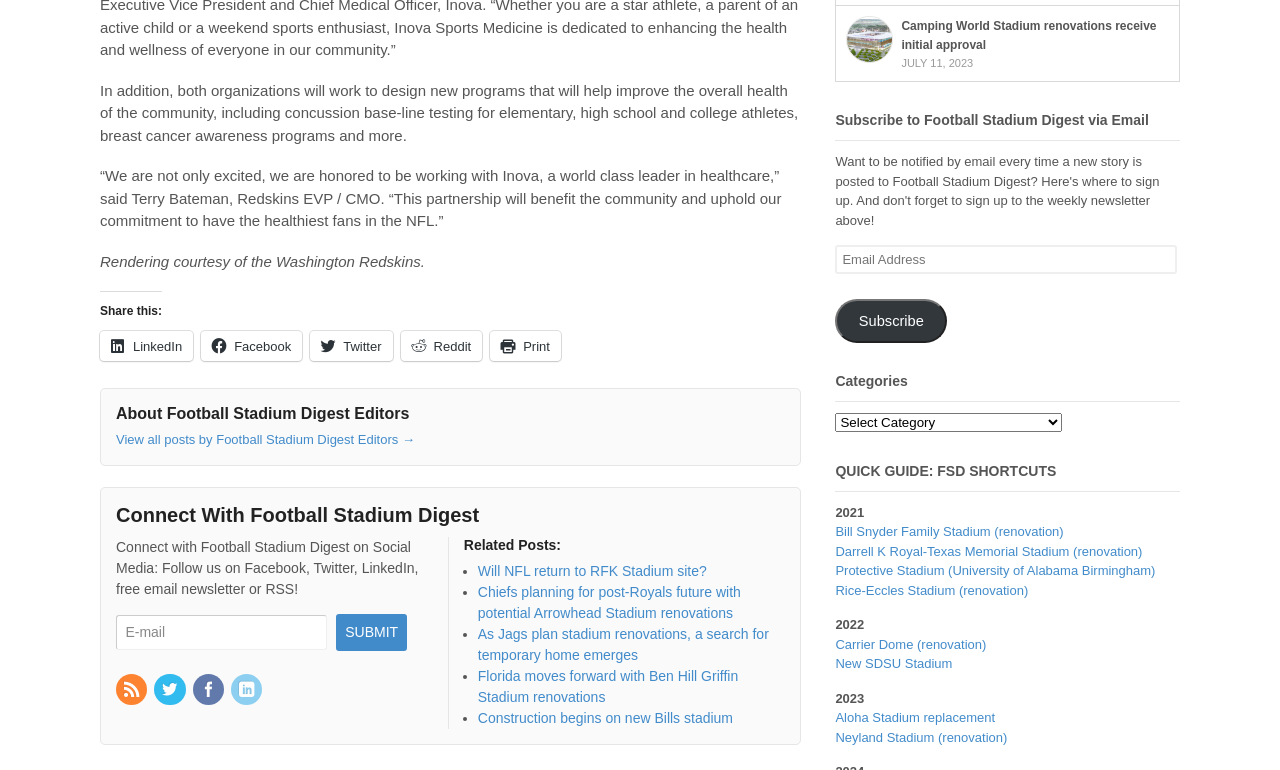Predict the bounding box of the UI element based on this description: "Bill Snyder Family Stadium (renovation)".

[0.653, 0.681, 0.831, 0.7]